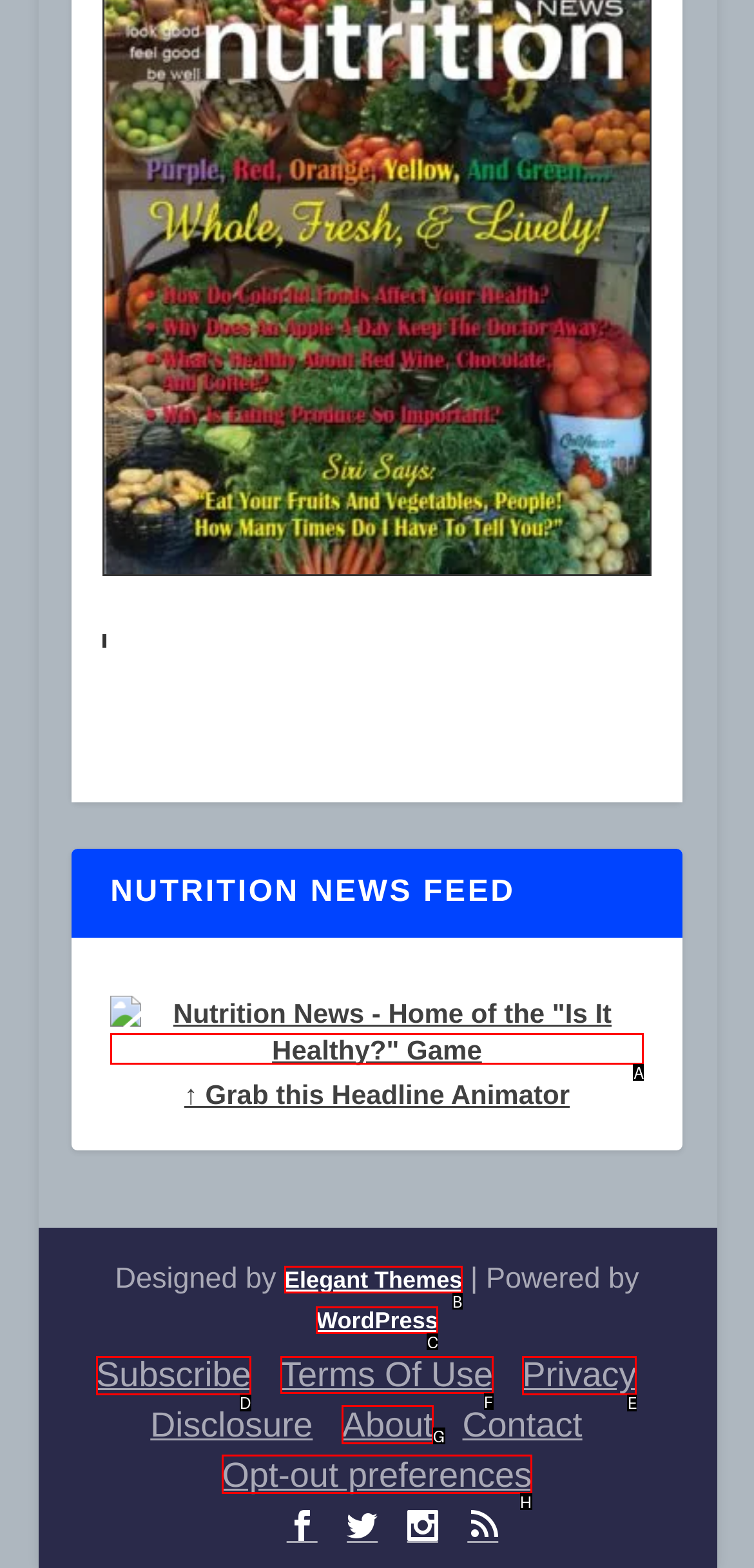Point out the specific HTML element to click to complete this task: Learn about the website's terms of use Reply with the letter of the chosen option.

F